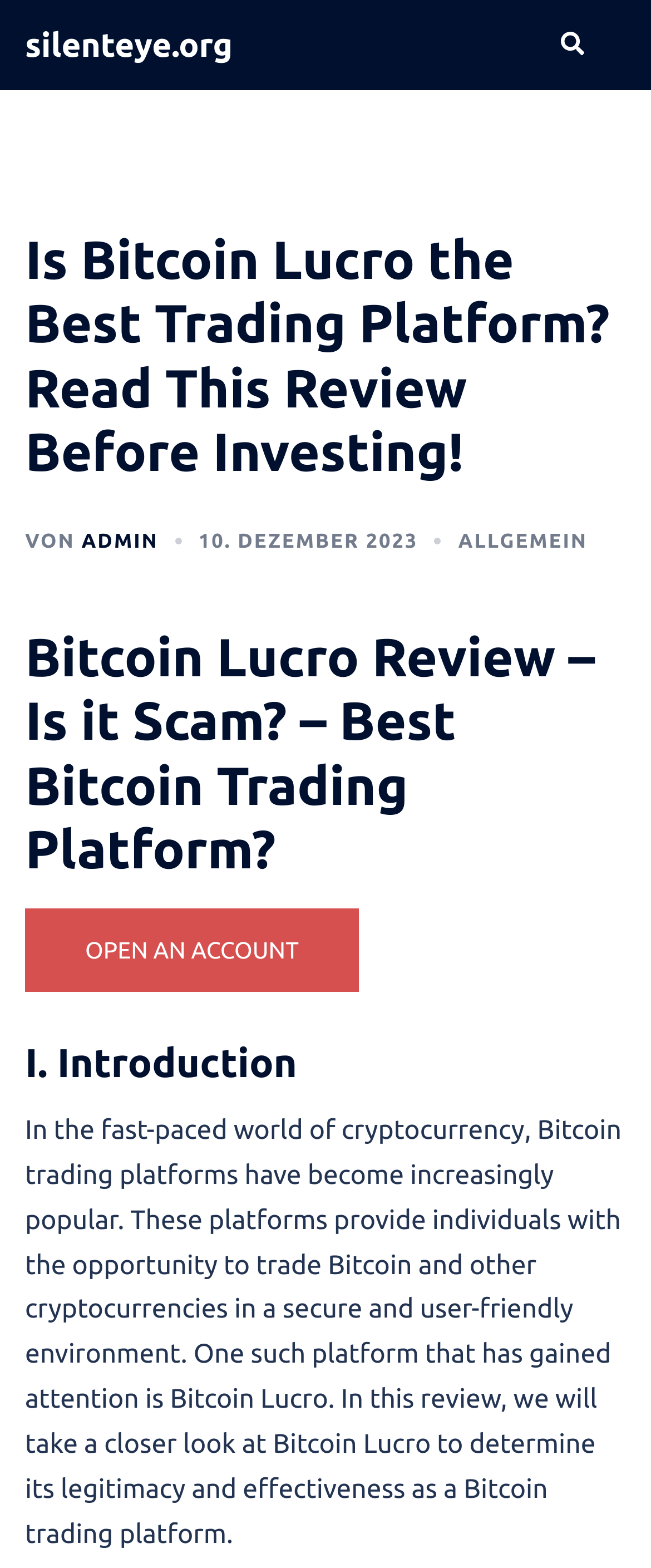What is the name of the trading platform being reviewed?
Answer with a single word or phrase, using the screenshot for reference.

Bitcoin Lucro